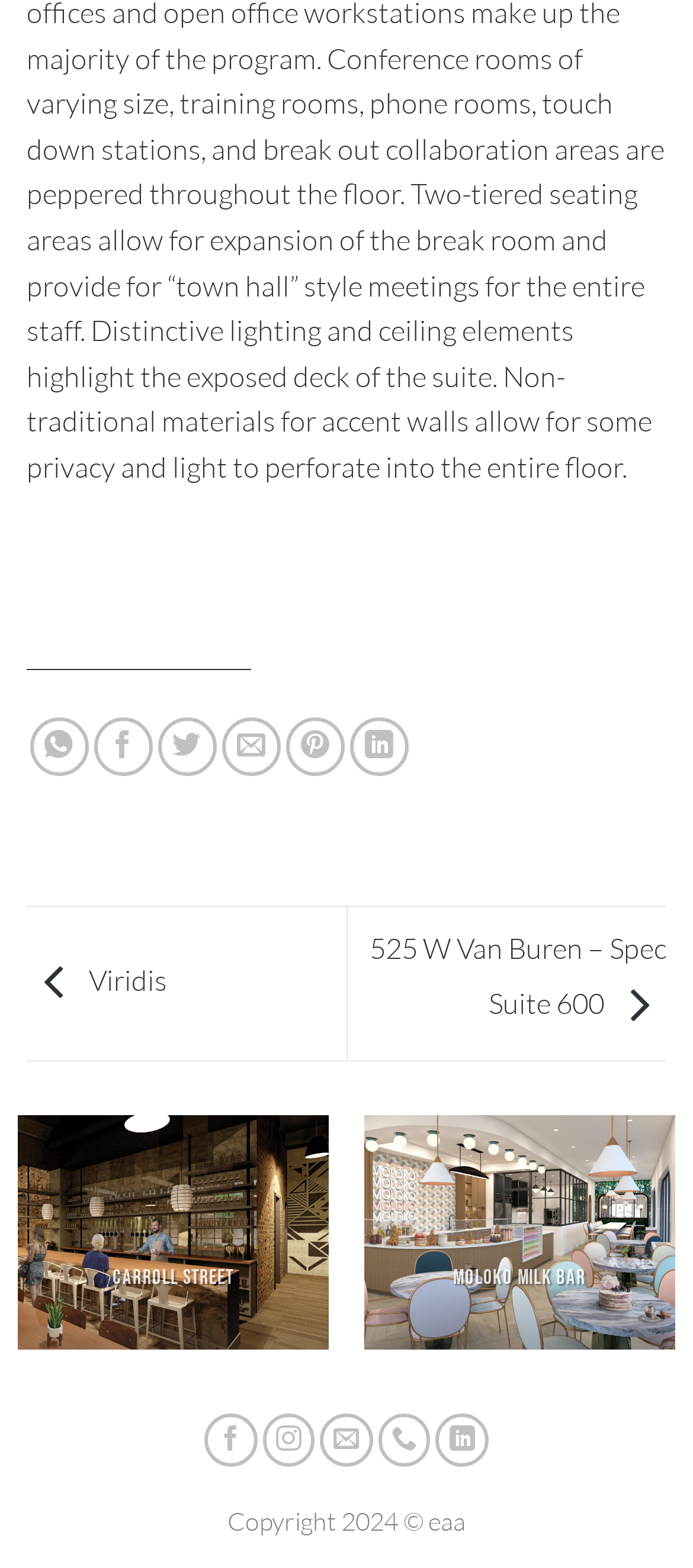Identify the bounding box coordinates of the clickable region necessary to fulfill the following instruction: "Share on WhatsApp". The bounding box coordinates should be four float numbers between 0 and 1, i.e., [left, top, right, bottom].

[0.043, 0.457, 0.127, 0.495]